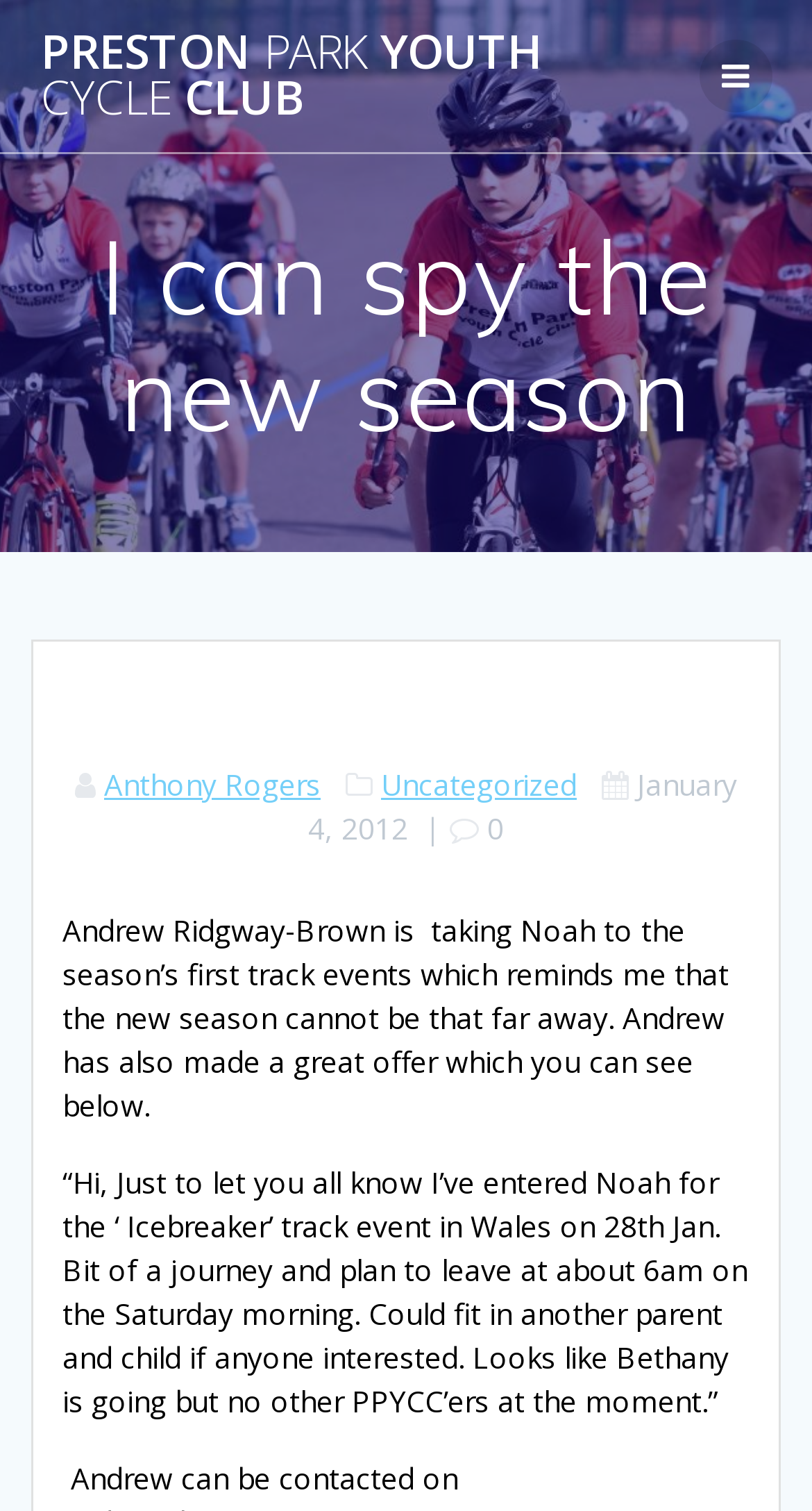Where is the 'Icebreaker' track event taking place?
Look at the image and answer the question using a single word or phrase.

Wales